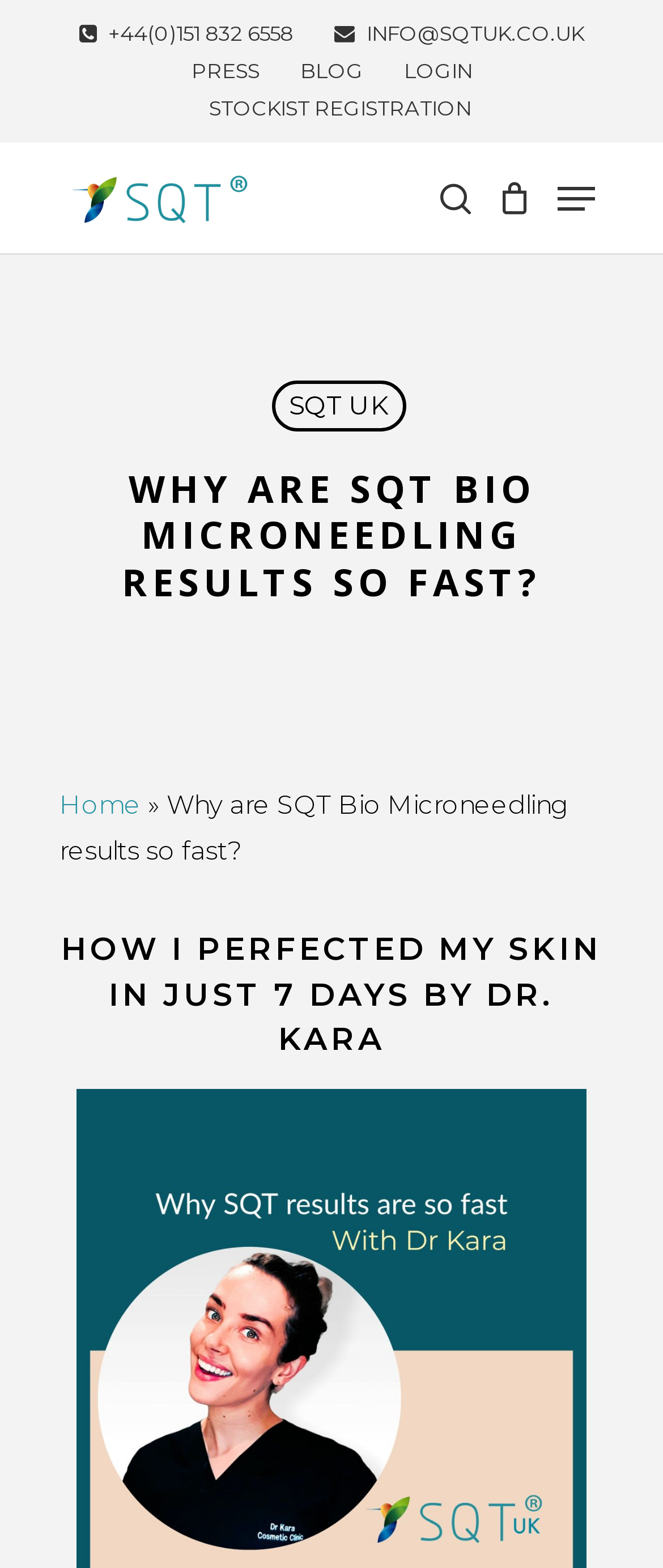Please locate the bounding box coordinates of the region I need to click to follow this instruction: "Go to the home page".

[0.09, 0.503, 0.213, 0.523]